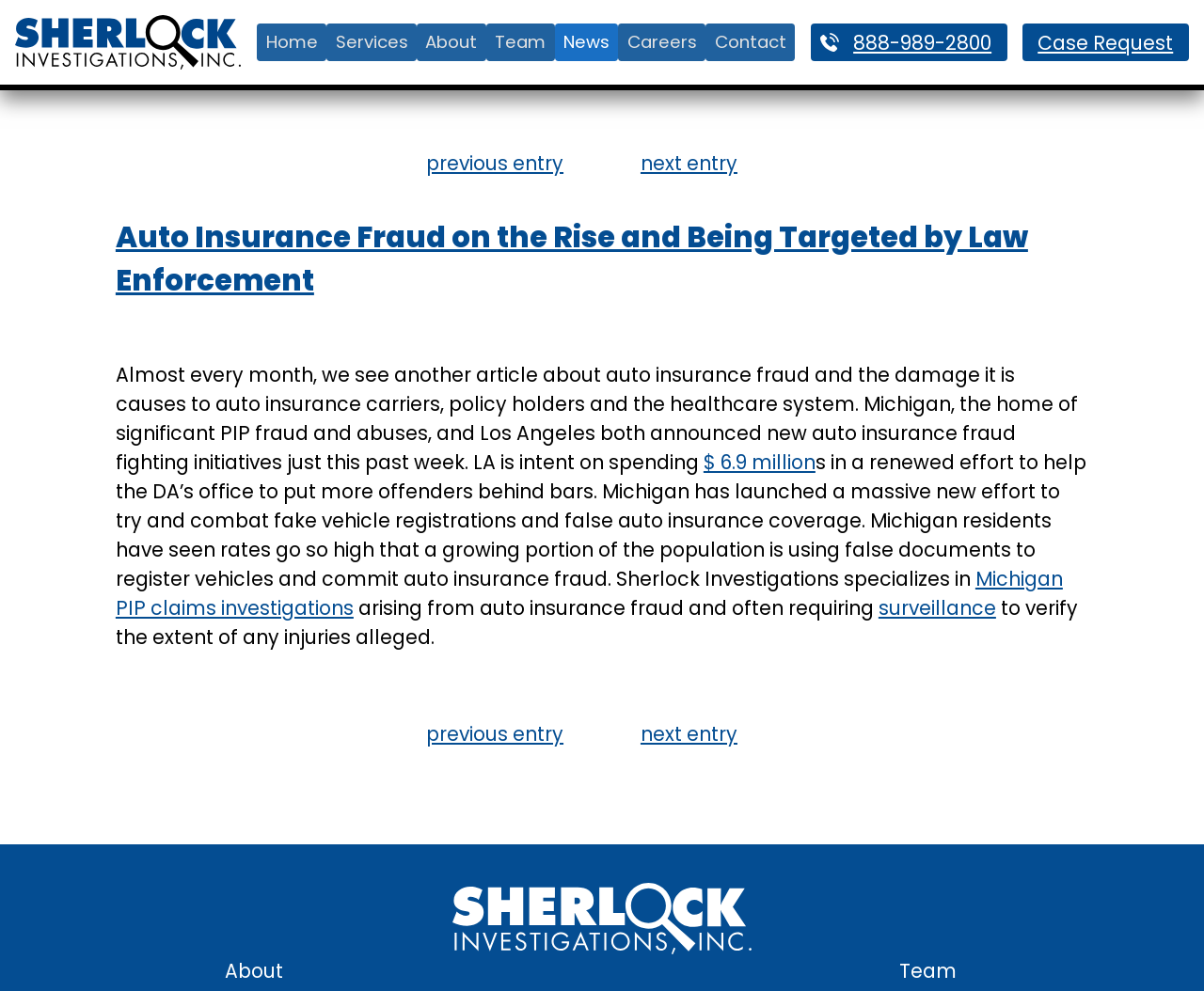Determine the bounding box coordinates of the clickable element necessary to fulfill the instruction: "Click on the 'About' link". Provide the coordinates as four float numbers within the 0 to 1 range, i.e., [left, top, right, bottom].

[0.187, 0.965, 0.235, 0.993]